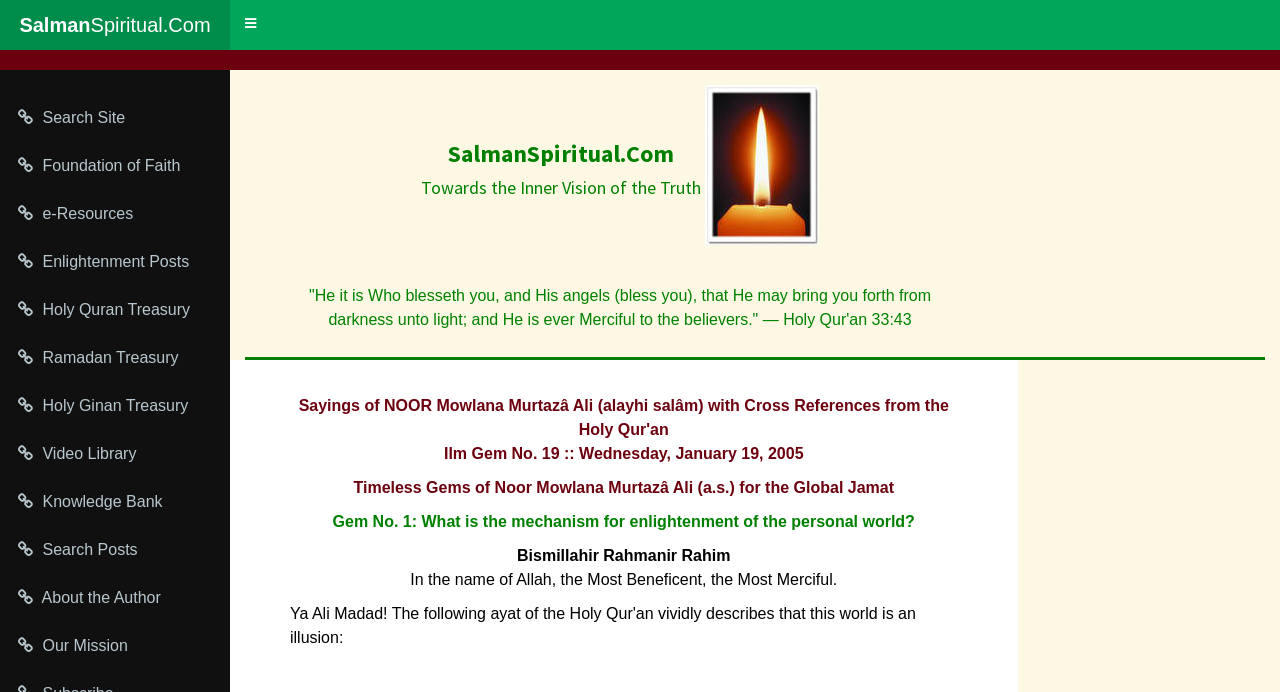Produce an extensive caption that describes everything on the webpage.

This webpage is dedicated to showcasing 40 important sayings of Hazrat Ali (a.s.). At the top left corner, there is a link to "SalmanSpiritual.Com" and a toggle navigation button. Below the navigation button, there is a vertical list of 12 links, including "Search Site", "Foundation of Faith", "e-Resources", and others, which take up a significant portion of the left side of the page.

On the right side of the page, there is a heading that reads "SalmanSpiritual.Com" followed by a subtitle "Towards the Inner Vision of the Truth". Below the heading, there is an image. 

The main content of the page starts with a quote from the Holy Quran, "He it is Who blesseth you, and His angels (bless you), that He may bring you forth from darkness unto light; and He is ever Merciful to the believers." — Holy Qur'an 33:43. 

Below the quote, there are several paragraphs of text, including "Ilm Gem No. 19 :: Wednesday, January 19, 2005", "Timeless Gems of Noor Mowlana Murtazâ Ali (a.s.) for the Global Jamat", and "Gem No. 1: What is the mechanism for enlightenment of the personal world?". The text is organized in a hierarchical structure, with the main title "Ilm Gems of Hazrat Ali (a.s.)" at the top. 

At the bottom of the page, there are two more lines of text, "Bismillahir Rahmanir Rahim" and "In the name of Allah, the Most Beneficent, the Most Merciful."